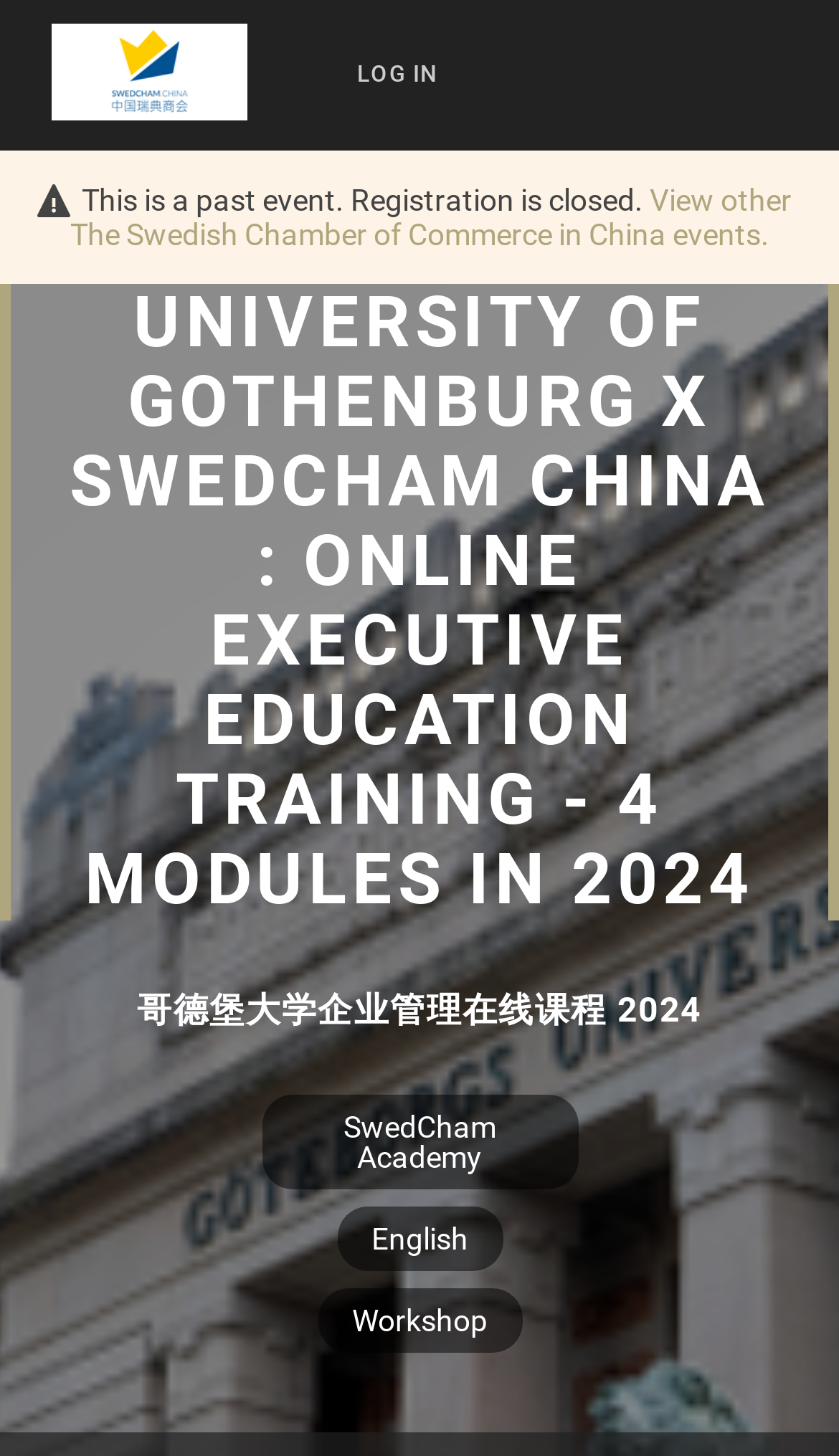Analyze the image and provide a detailed answer to the question: What is the status of the event?

I determined the answer by looking at the StaticText element with the text 'This is a past event. Registration is closed.' which indicates that the event is no longer active and registration is closed.